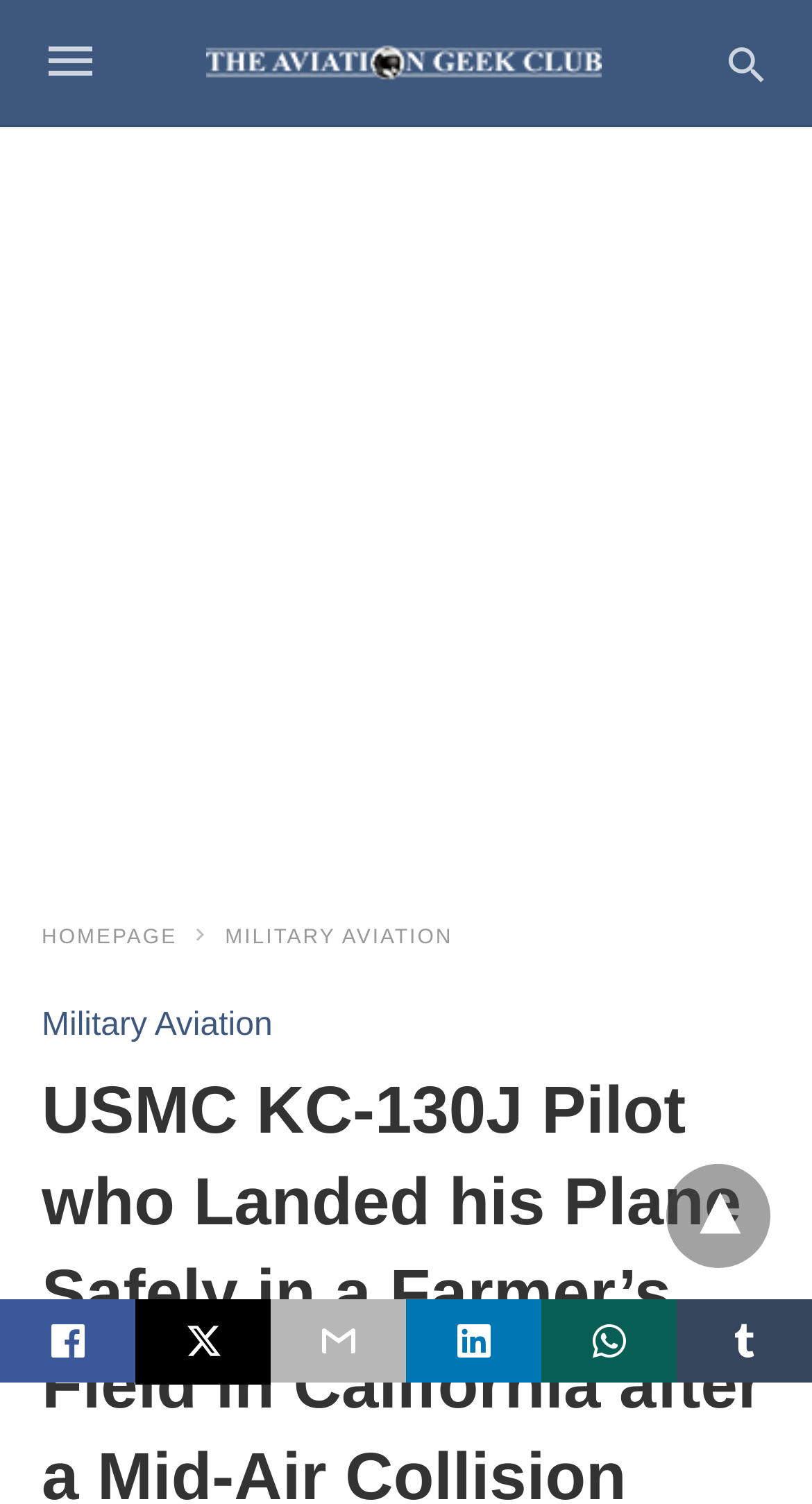Respond to the following question with a brief word or phrase:
What is the category of the article?

Military Aviation